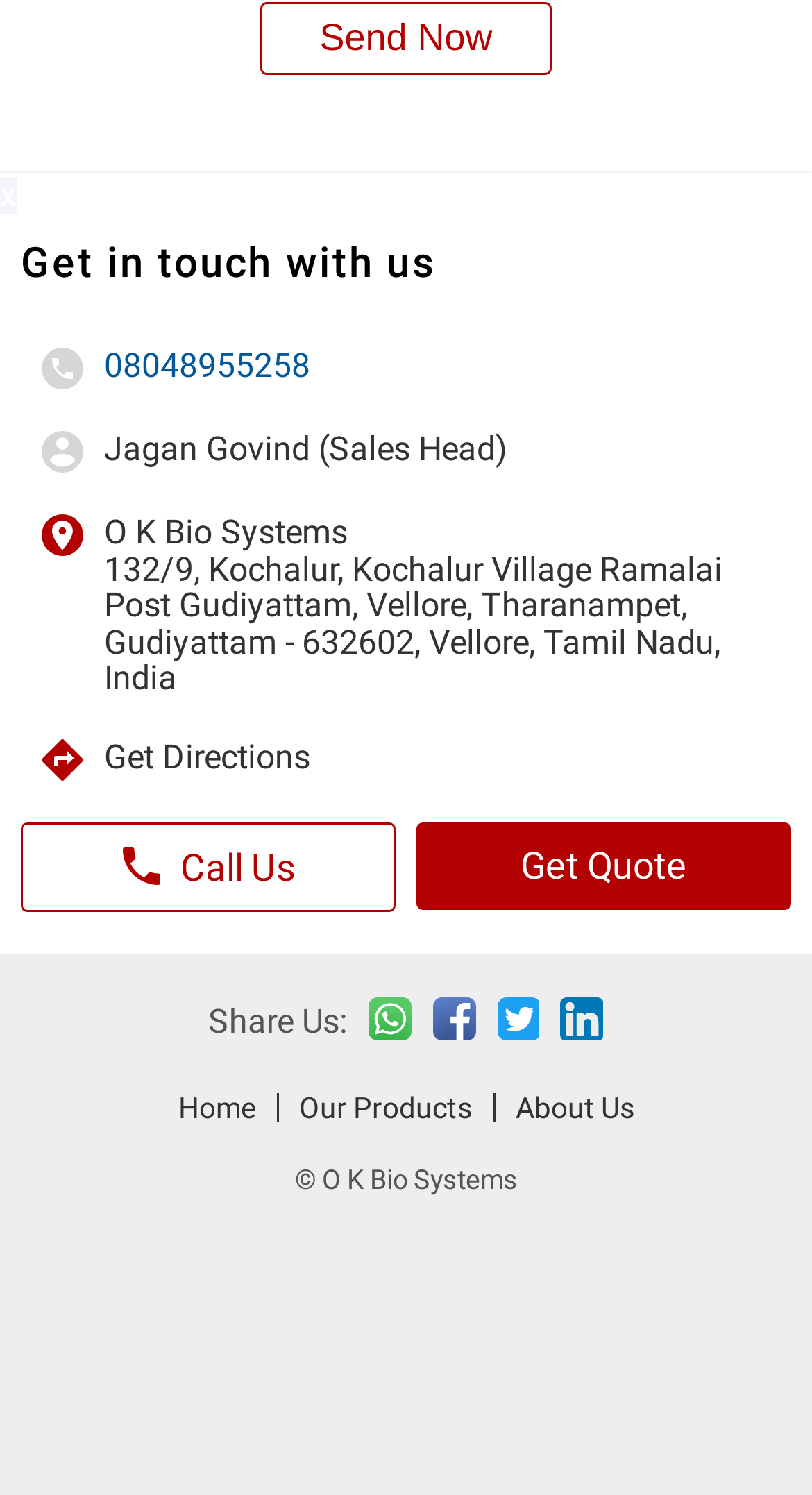Answer the following in one word or a short phrase: 
How many navigation links are at the bottom of the page?

3